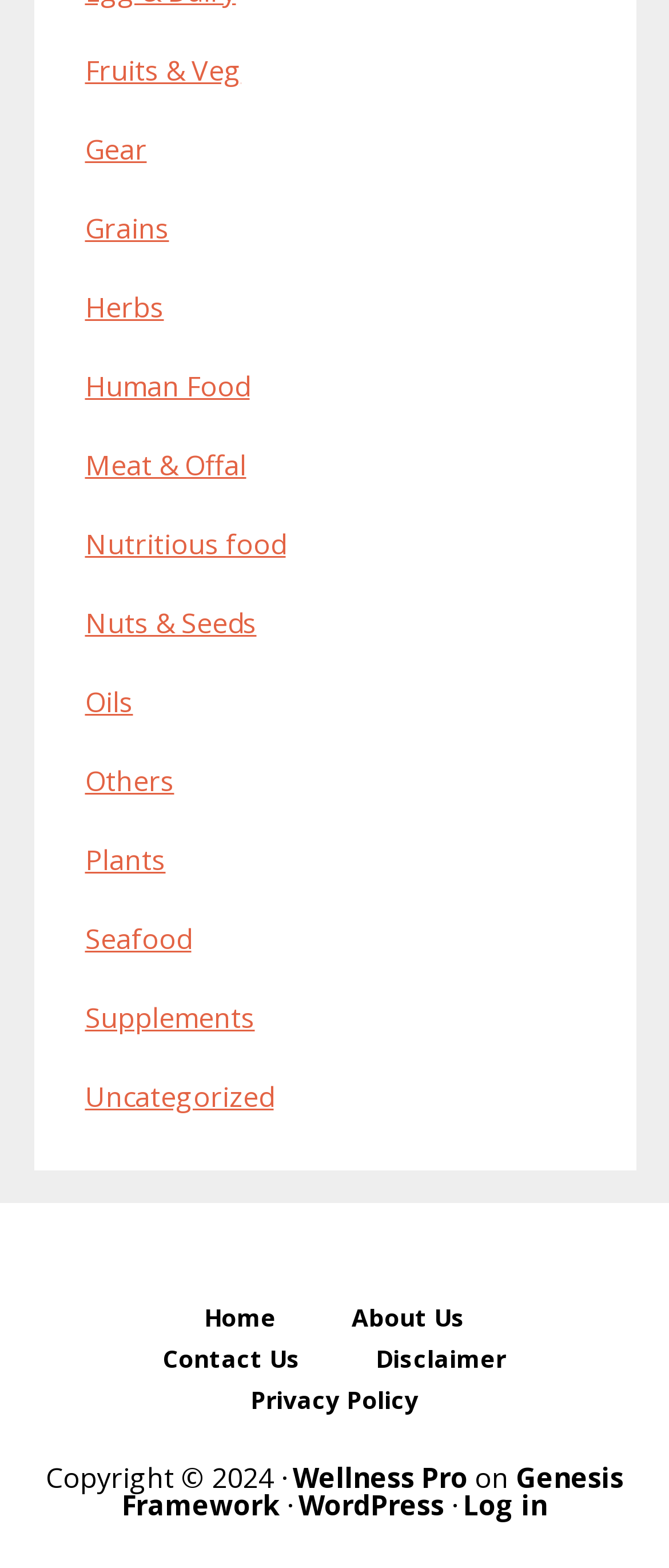Determine the bounding box coordinates for the area you should click to complete the following instruction: "View Disclaimer".

[0.51, 0.859, 0.808, 0.885]